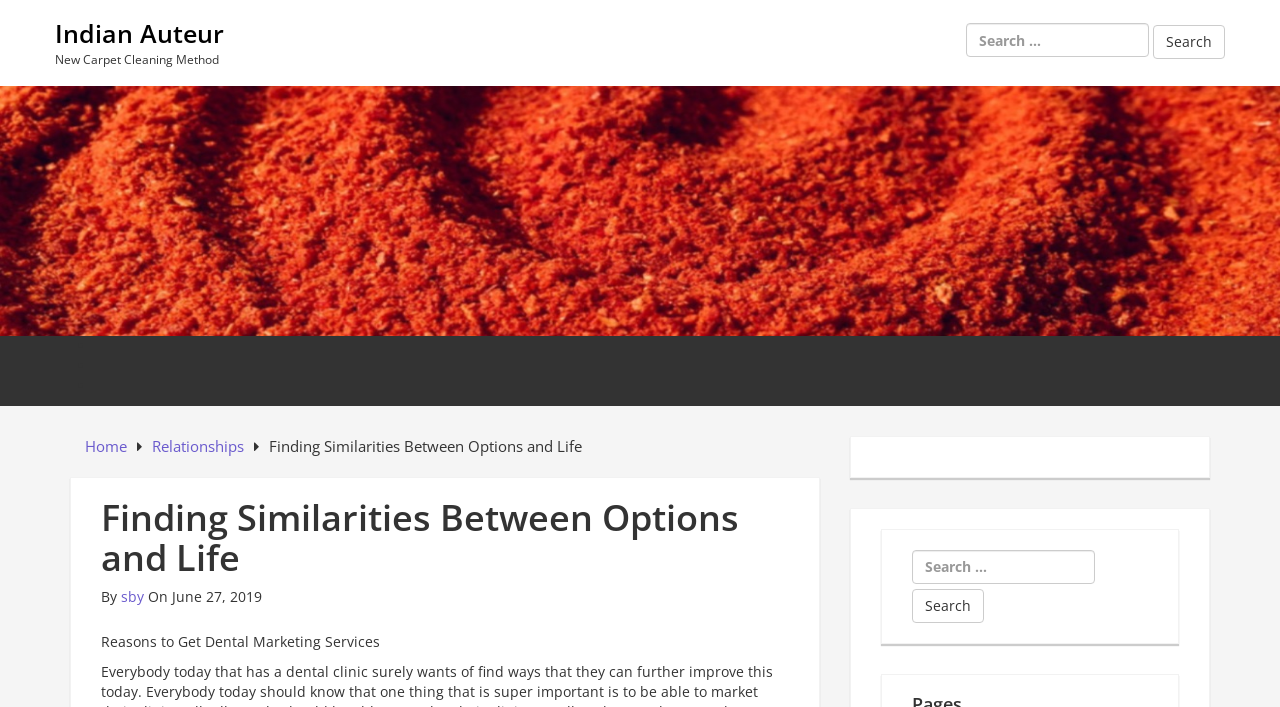Please study the image and answer the question comprehensively:
What is the name of the author of the current article?

I found the author's name by looking at the section that contains the article's metadata, where it says 'By' followed by a link with the text 'sby'.